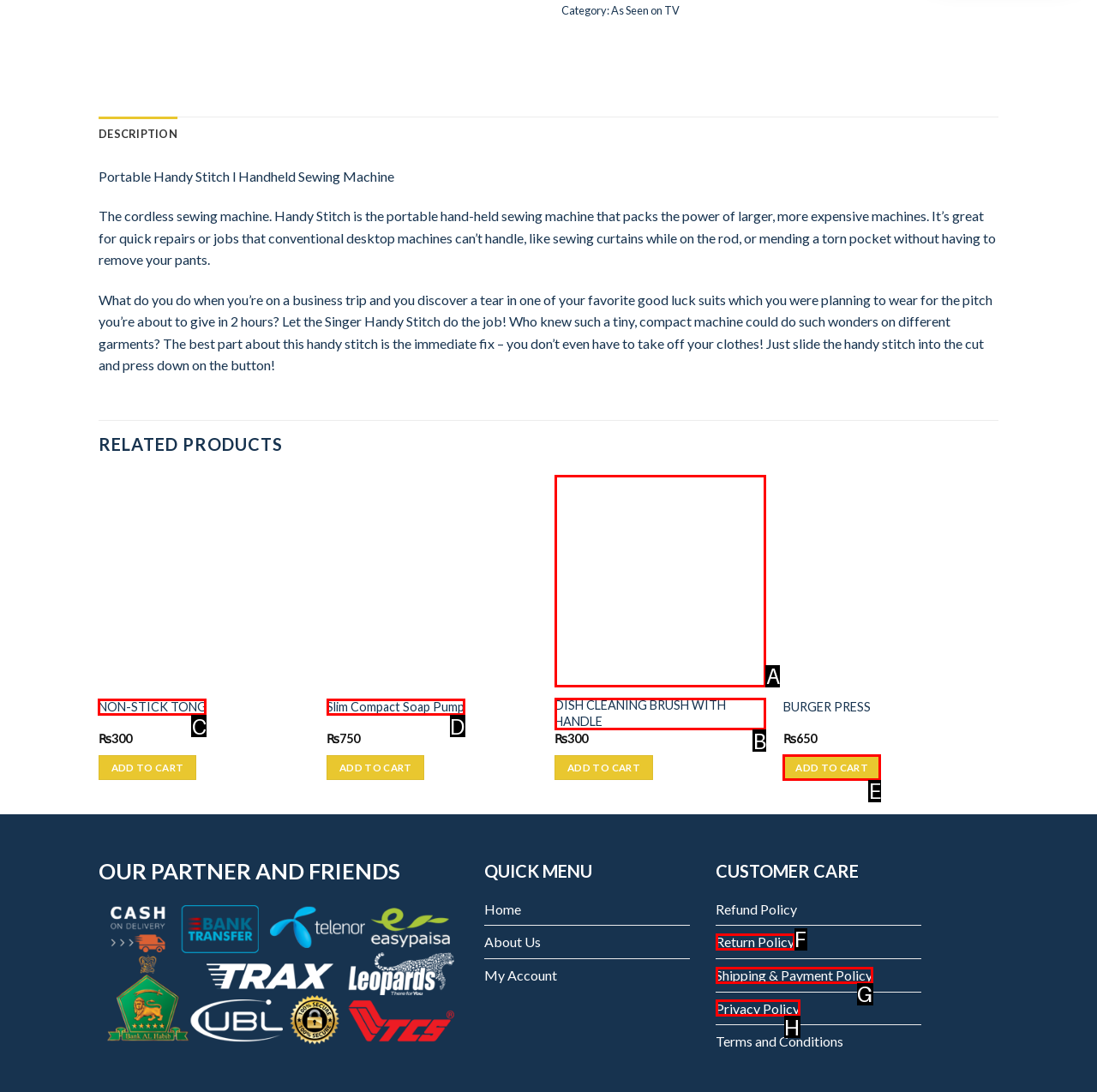Determine the HTML element that aligns with the description: MoDuet Support
Answer by stating the letter of the appropriate option from the available choices.

None